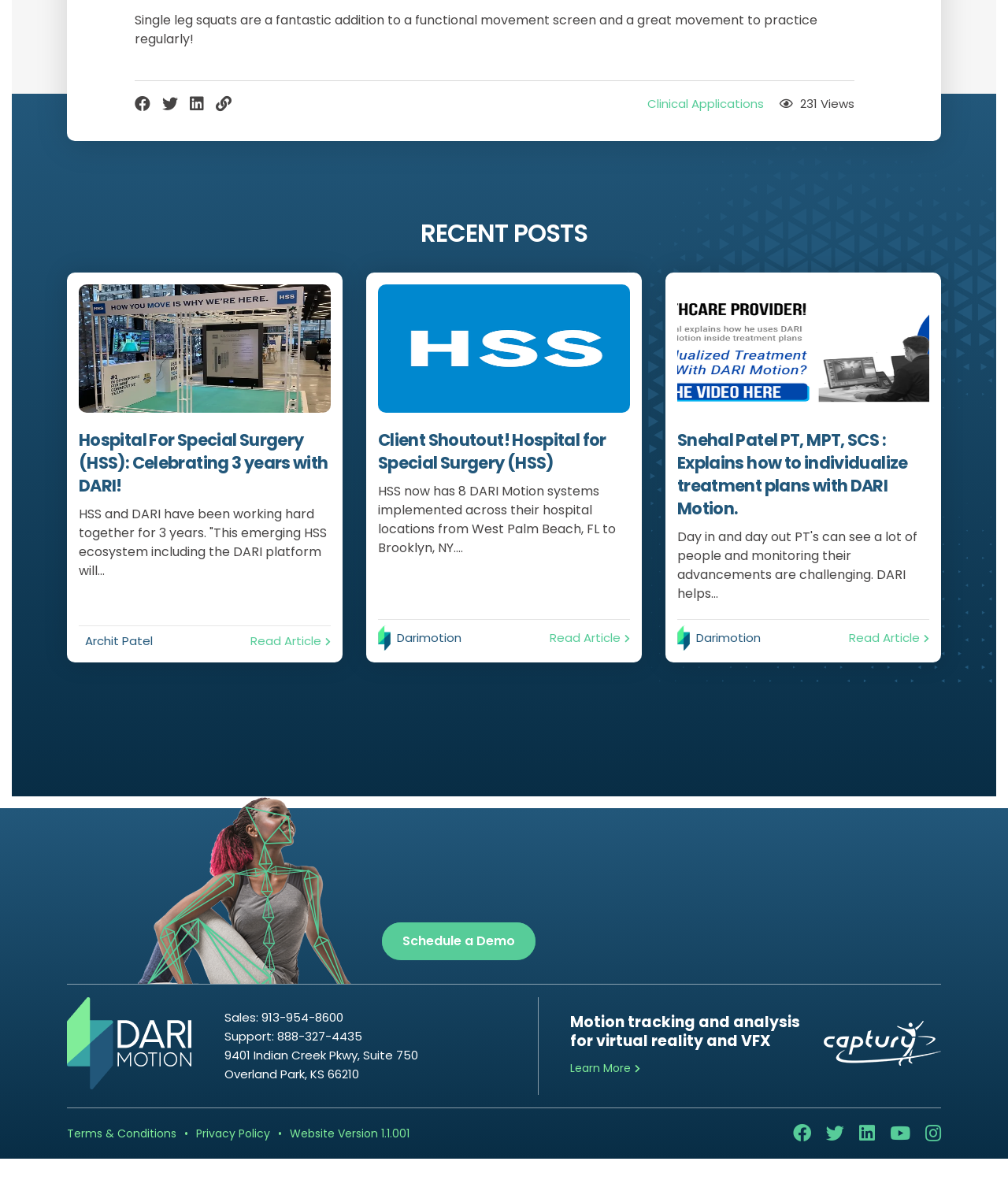Give a succinct answer to this question in a single word or phrase: 
What is the name of the hospital celebrating 3 years with DARI?

Hospital For Special Surgery (HSS)